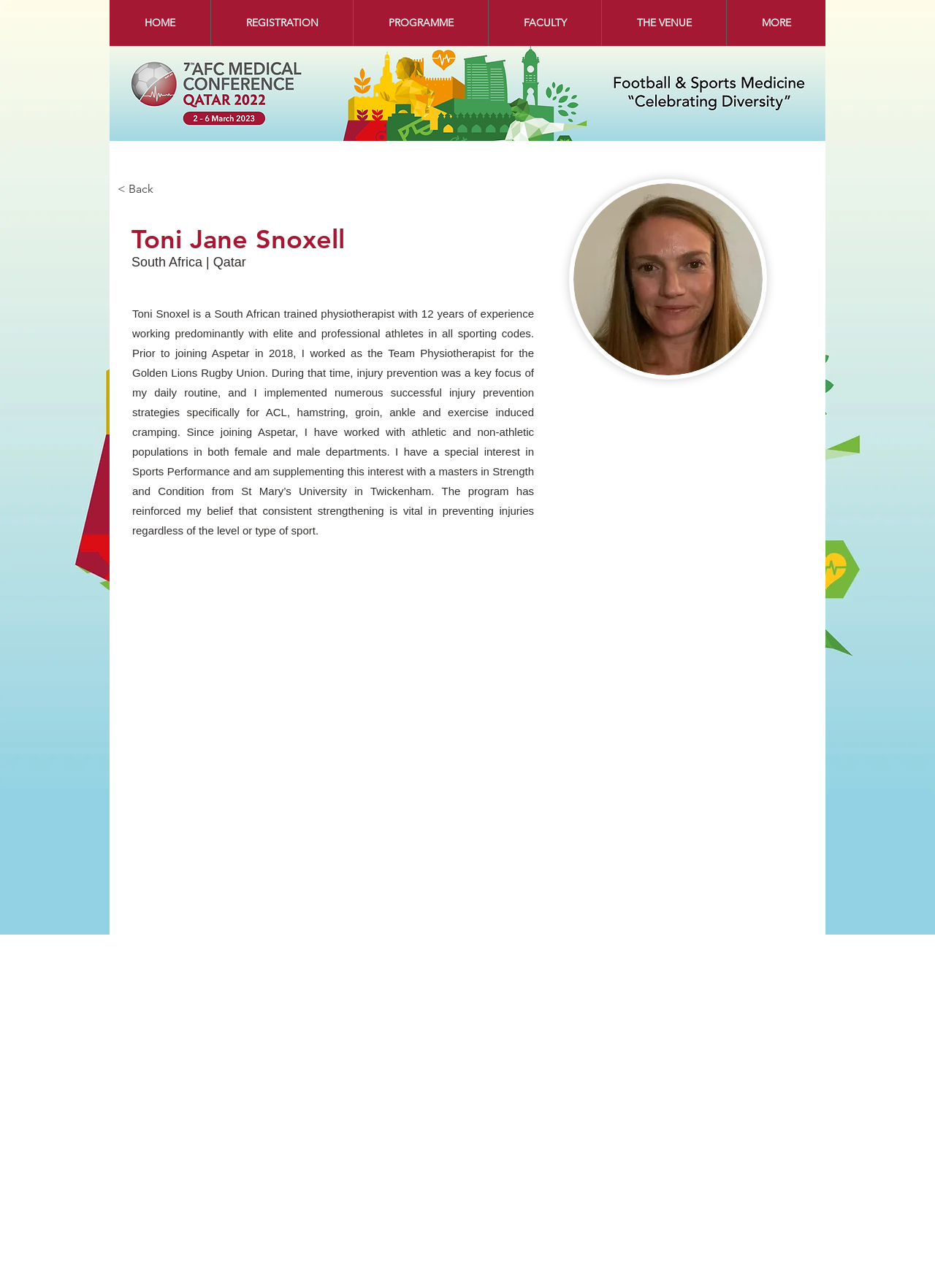Please pinpoint the bounding box coordinates for the region I should click to adhere to this instruction: "Read about Toni Jane Snoxell's experience".

[0.141, 0.239, 0.571, 0.417]